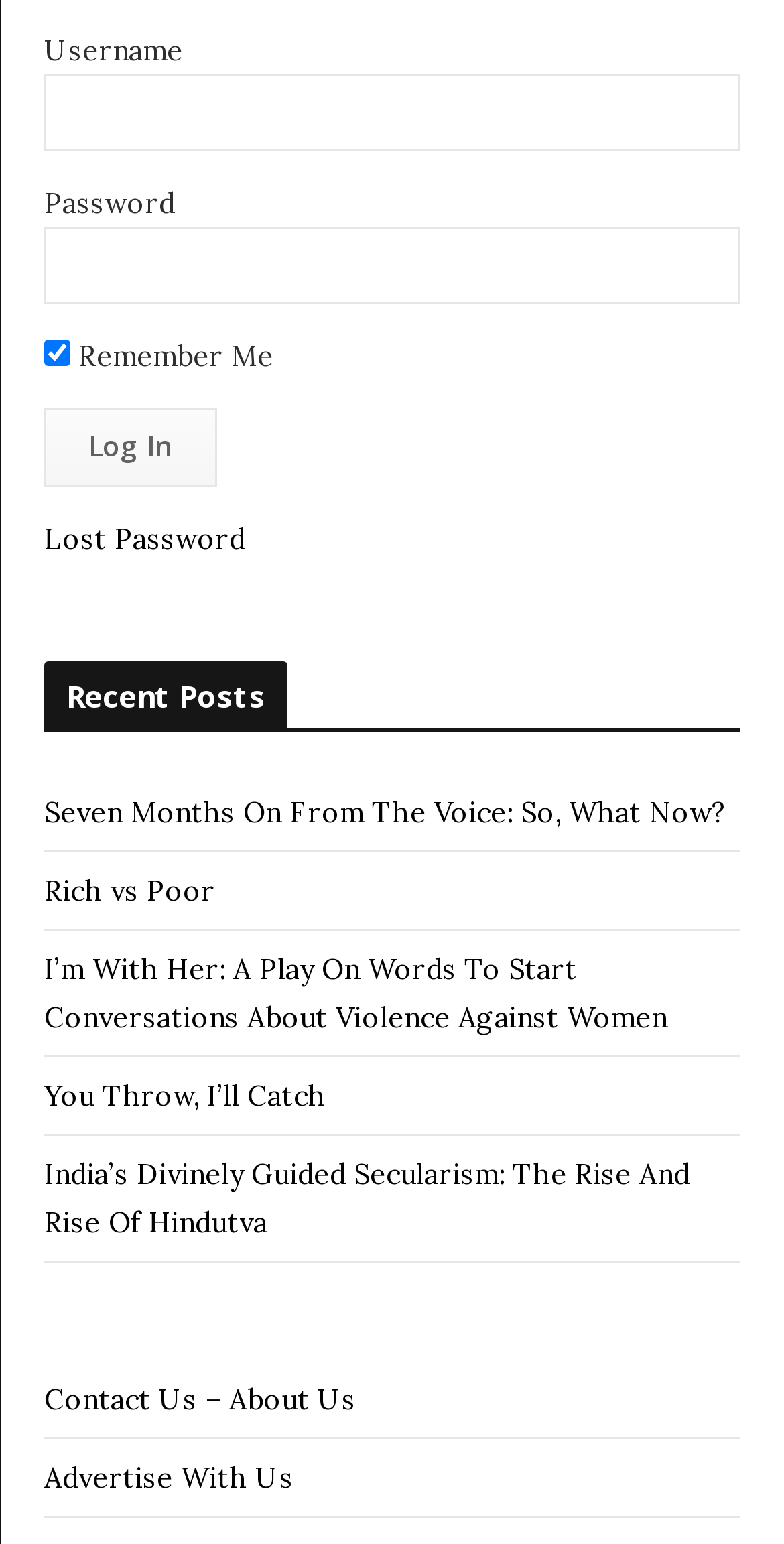Identify the bounding box coordinates of the clickable region necessary to fulfill the following instruction: "Click Log In". The bounding box coordinates should be four float numbers between 0 and 1, i.e., [left, top, right, bottom].

[0.056, 0.265, 0.277, 0.315]